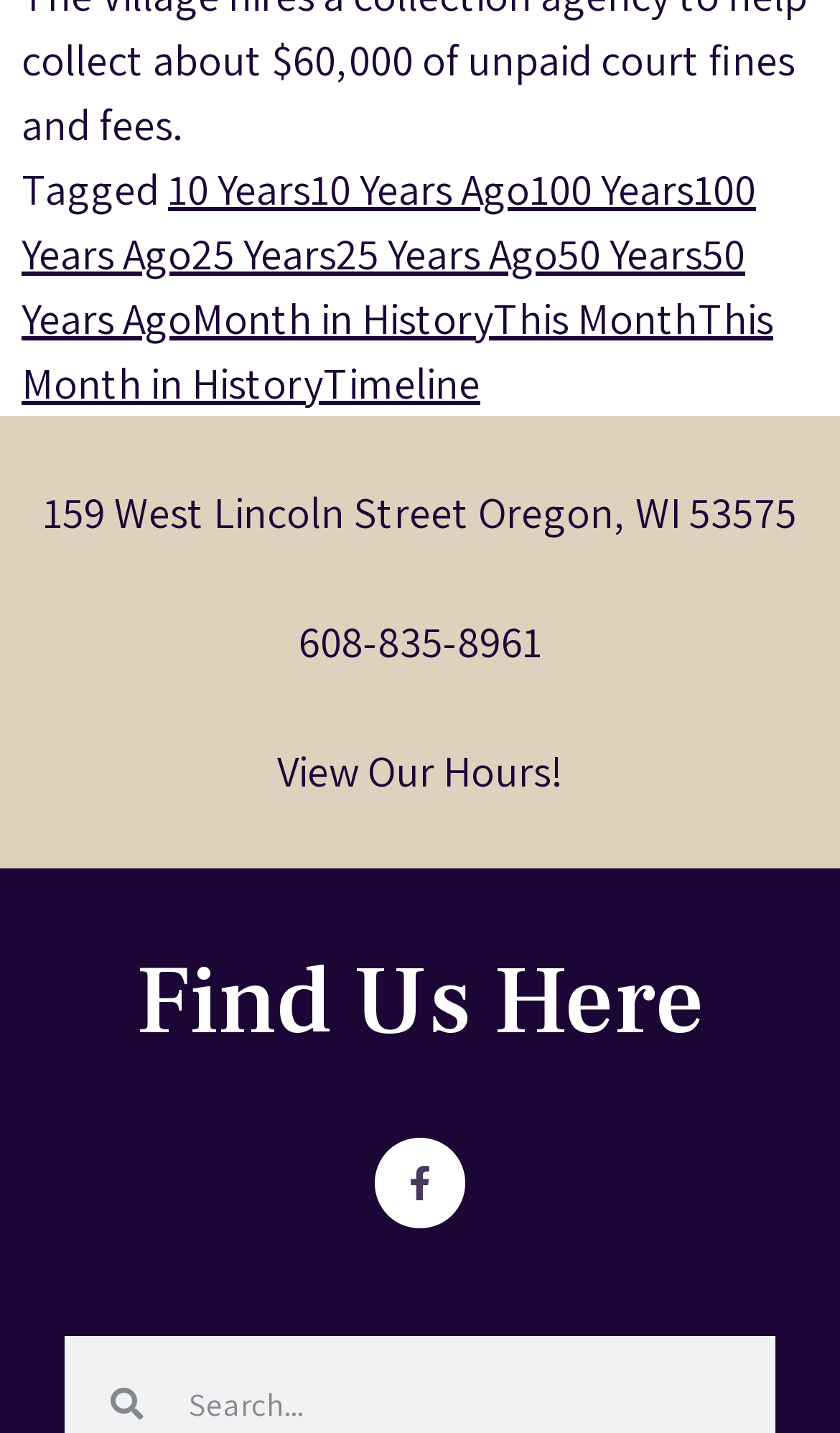Please identify the bounding box coordinates of the element that needs to be clicked to perform the following instruction: "View 10 Years Ago".

[0.2, 0.113, 0.369, 0.152]